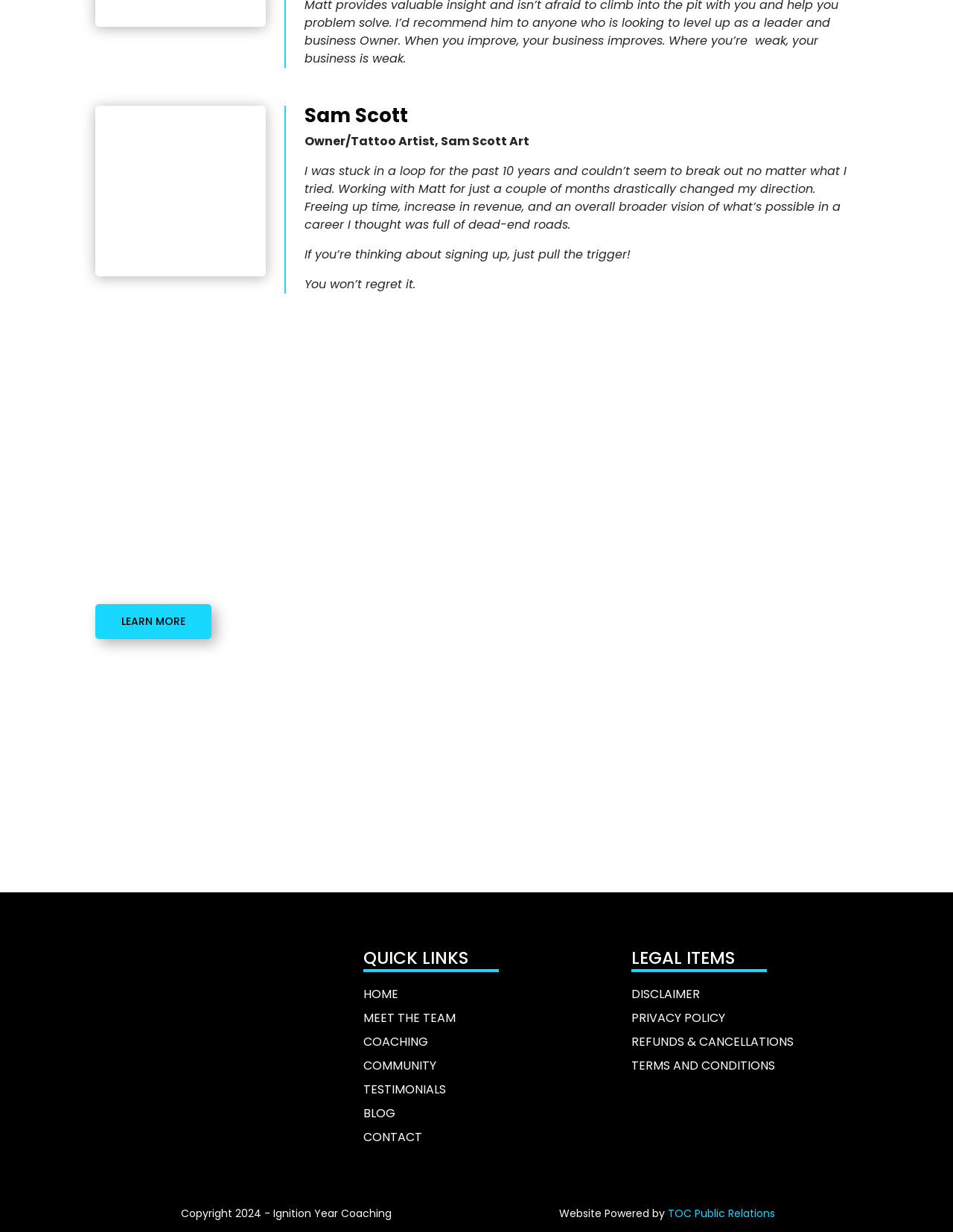Please determine the bounding box coordinates of the area that needs to be clicked to complete this task: 'Read the 'TESTIMONIALS''. The coordinates must be four float numbers between 0 and 1, formatted as [left, top, right, bottom].

[0.381, 0.877, 0.468, 0.891]